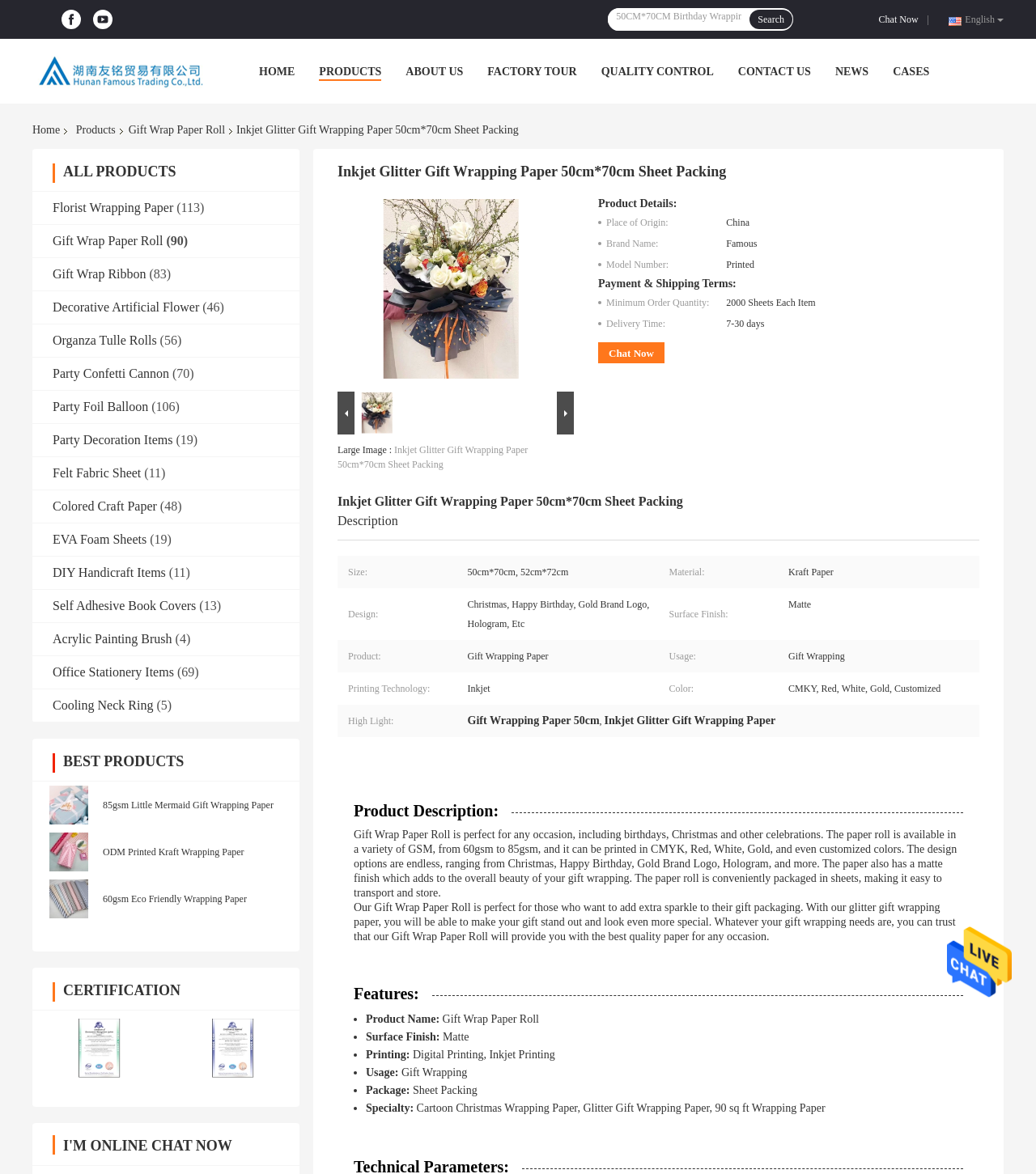Determine the bounding box for the UI element described here: "Gift Wrap Paper Roll".

[0.118, 0.105, 0.223, 0.117]